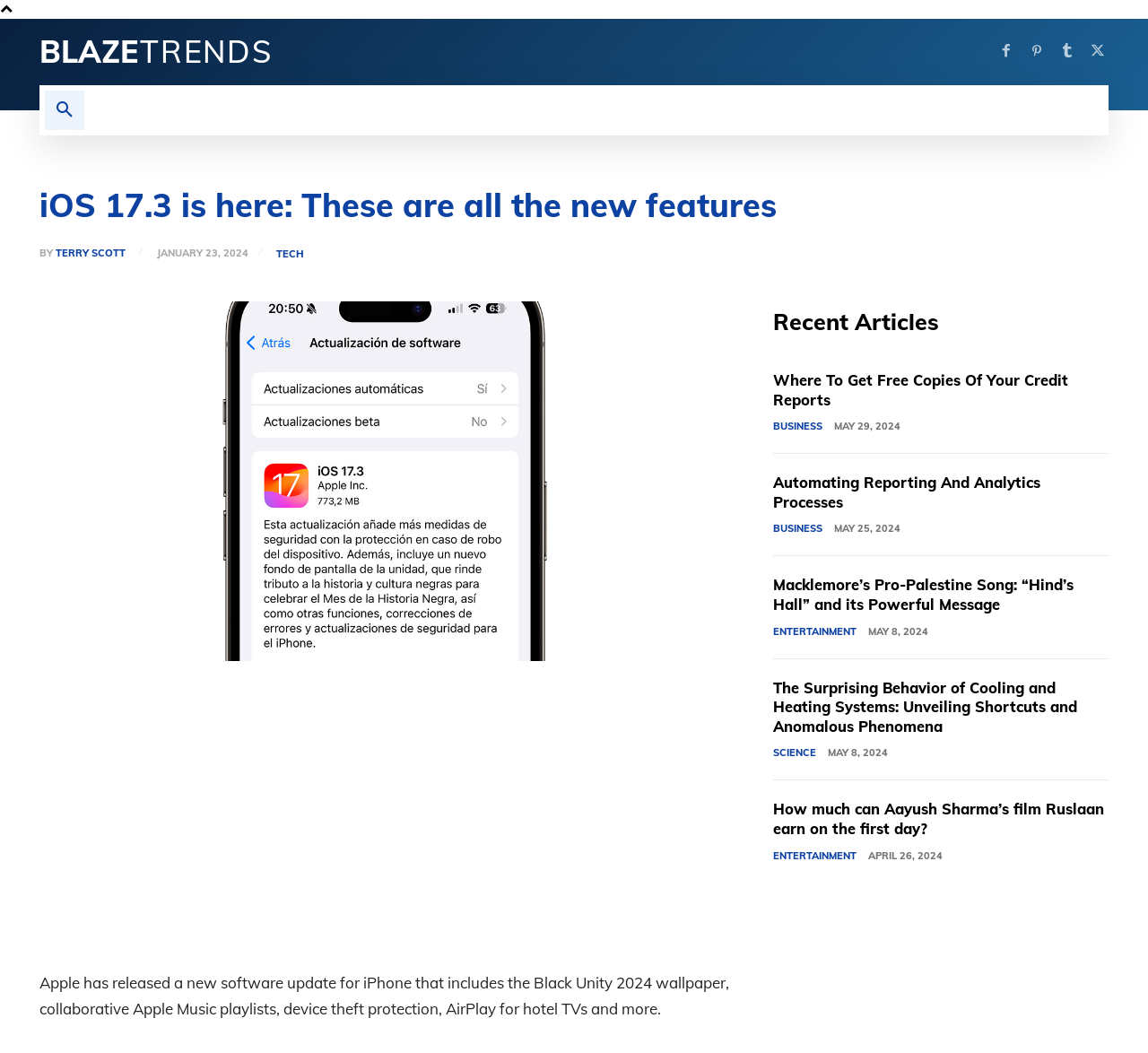Determine the bounding box coordinates of the clickable element to complete this instruction: "Click on the 'TECH' link". Provide the coordinates in the format of four float numbers between 0 and 1, [left, top, right, bottom].

[0.28, 0.081, 0.352, 0.129]